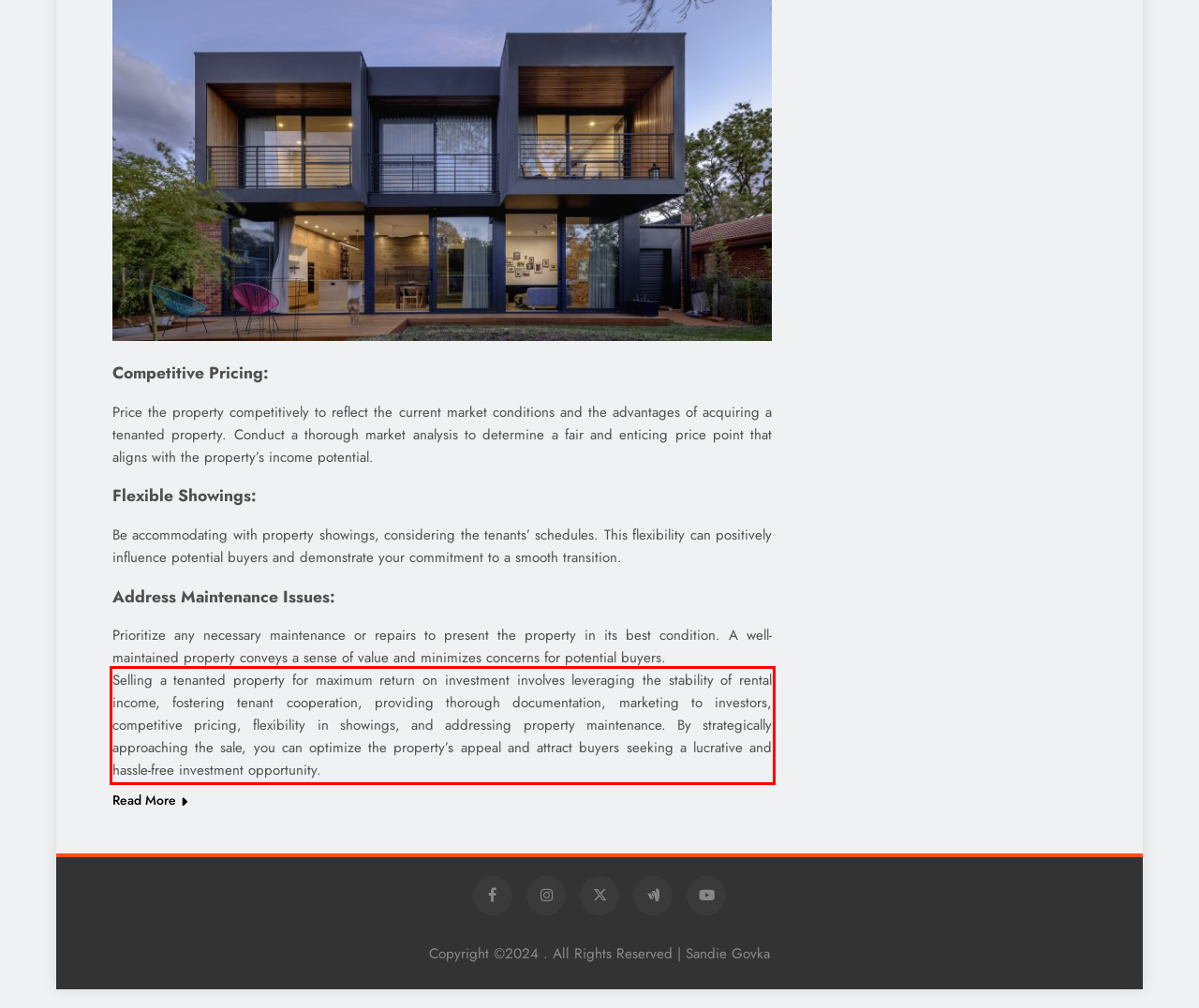You are provided with a screenshot of a webpage containing a red bounding box. Please extract the text enclosed by this red bounding box.

Selling a tenanted property for maximum return on investment involves leveraging the stability of rental income, fostering tenant cooperation, providing thorough documentation, marketing to investors, competitive pricing, flexibility in showings, and addressing property maintenance. By strategically approaching the sale, you can optimize the property’s appeal and attract buyers seeking a lucrative and hassle-free investment opportunity.